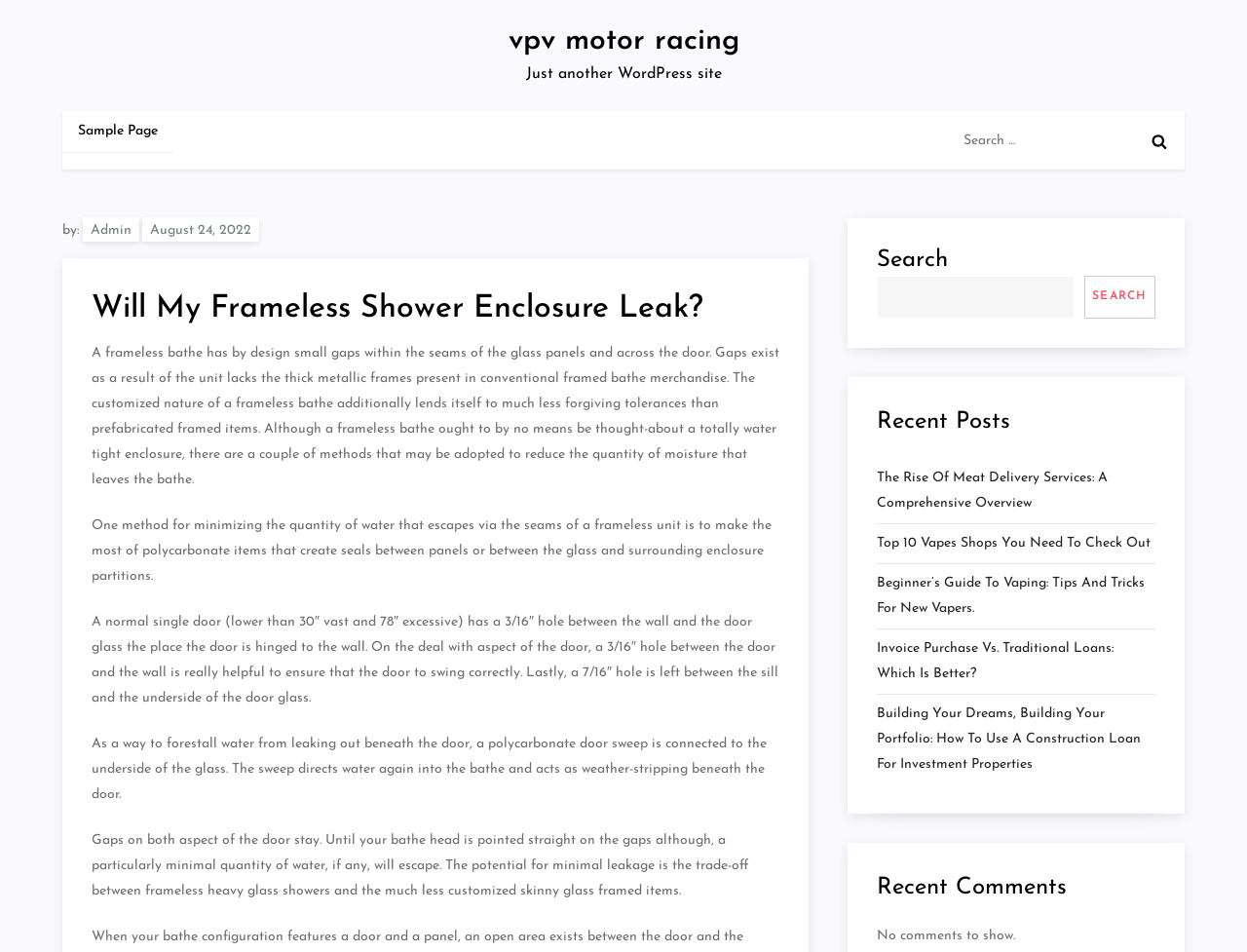Please determine the primary heading and provide its text.

Will My Frameless Shower Enclosure Leak?